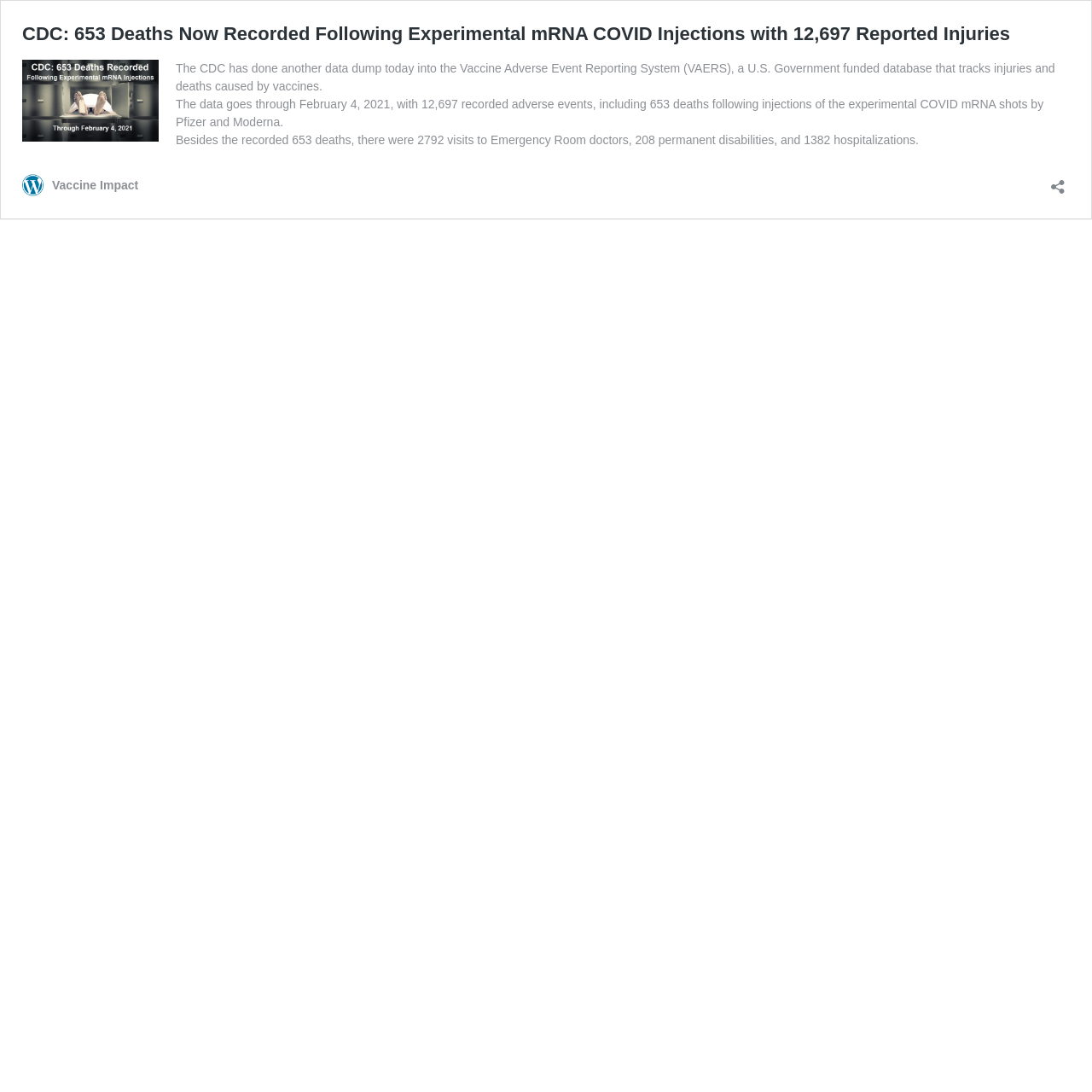How many permanent disabilities were reported?
Please give a well-detailed answer to the question.

I found the answer by reading the StaticText element that says 'Besides the recorded 653 deaths, there were 2792 visits to Emergency Room doctors, 208 permanent disabilities, and 1382 hospitalizations.'